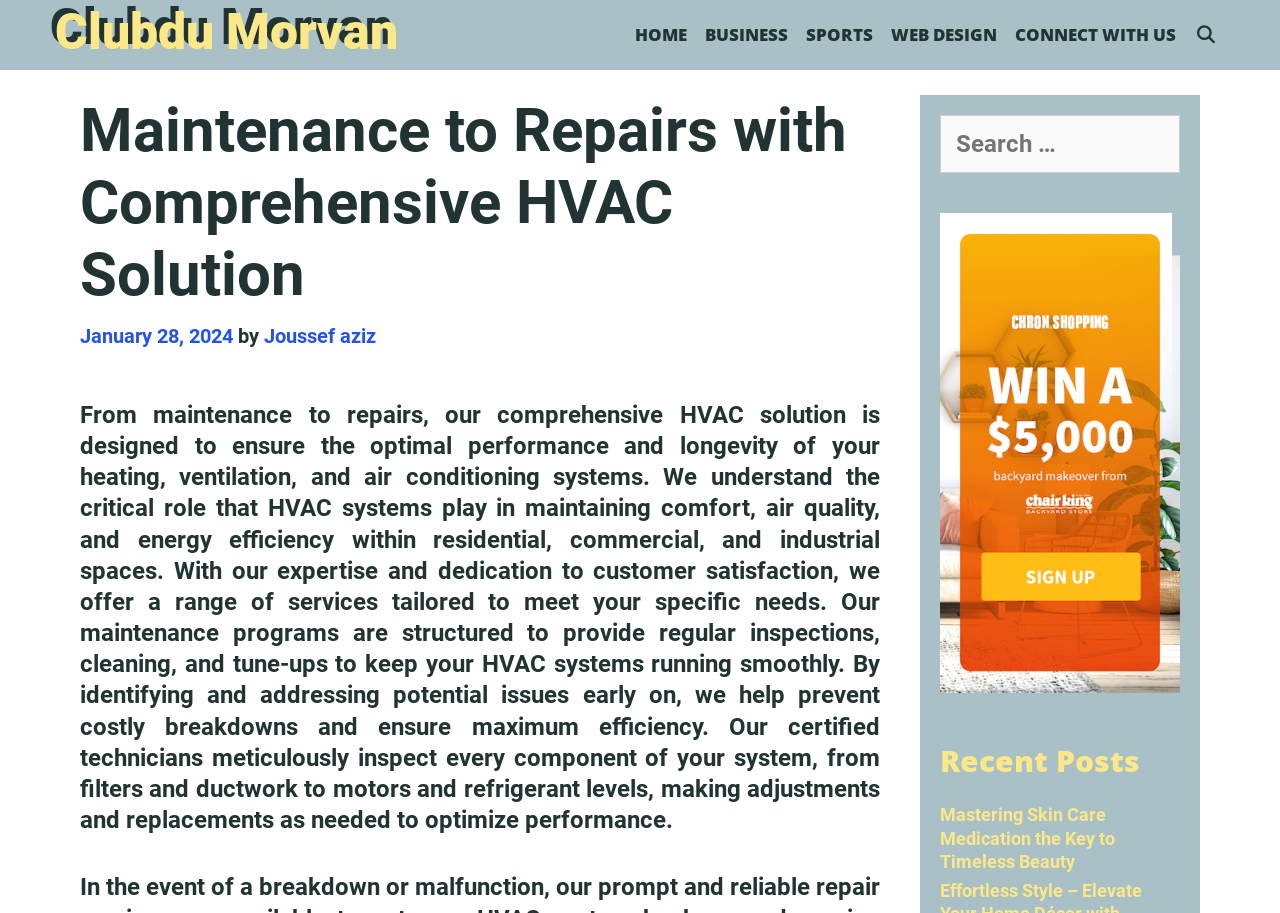Please indicate the bounding box coordinates for the clickable area to complete the following task: "Read the recent post about Mastering Skin Care Medication". The coordinates should be specified as four float numbers between 0 and 1, i.e., [left, top, right, bottom].

[0.734, 0.881, 0.871, 0.955]